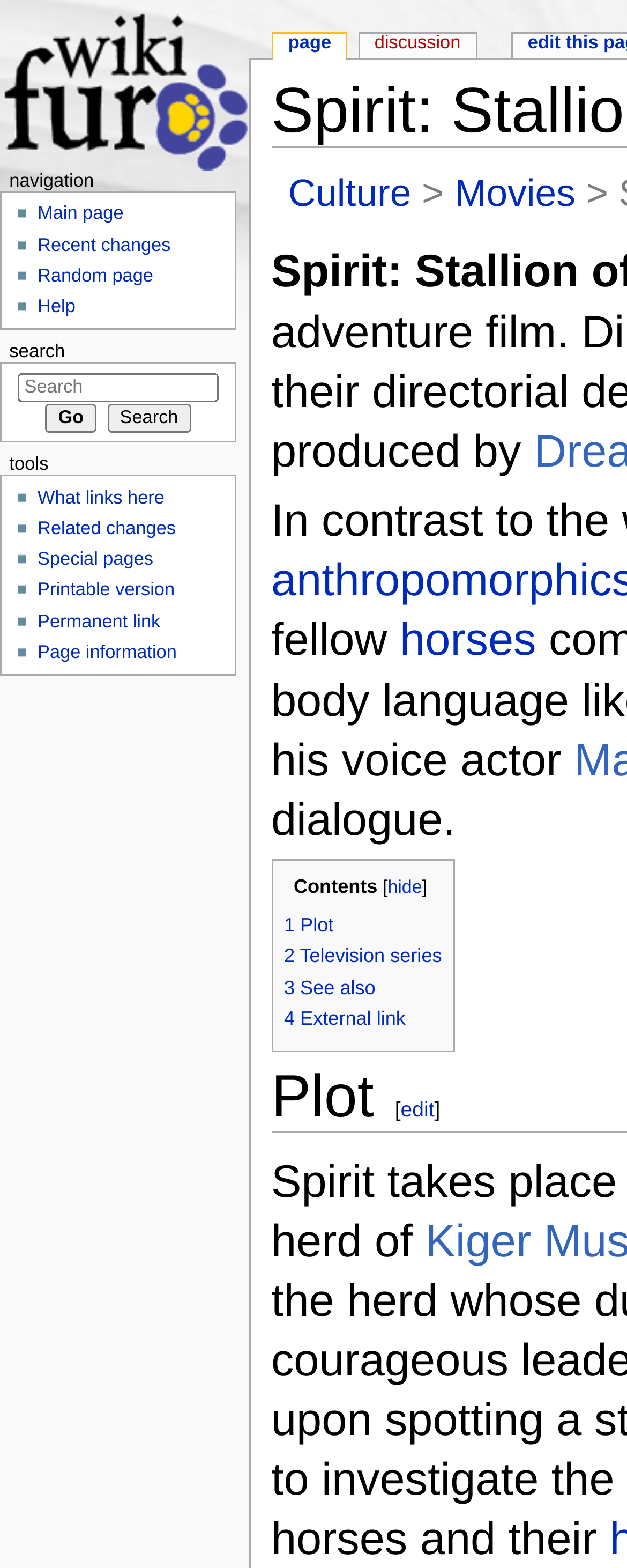Please identify the coordinates of the bounding box for the clickable region that will accomplish this instruction: "Explore hot products".

None